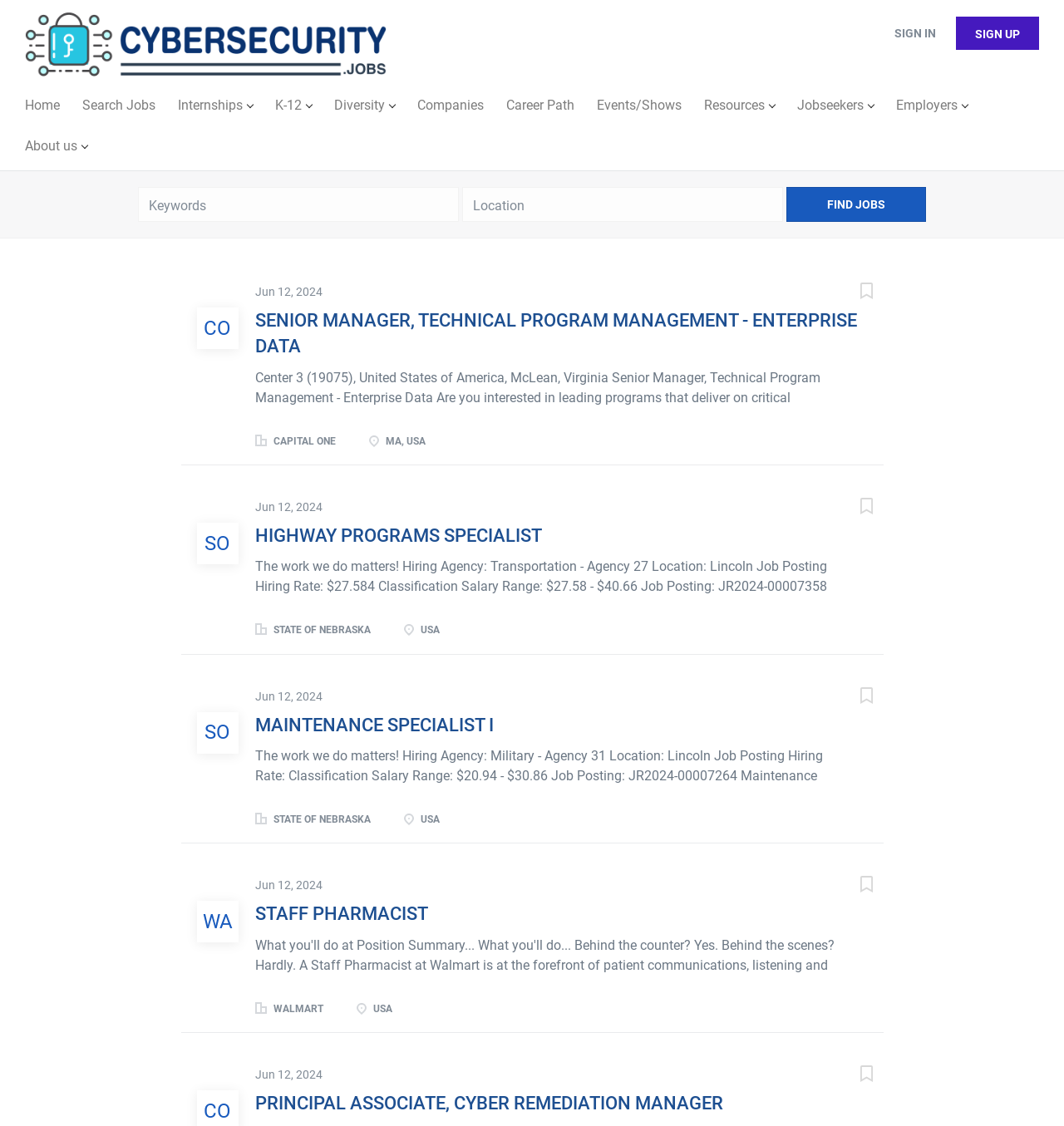Respond to the question below with a single word or phrase:
What is the purpose of this webpage?

Job search